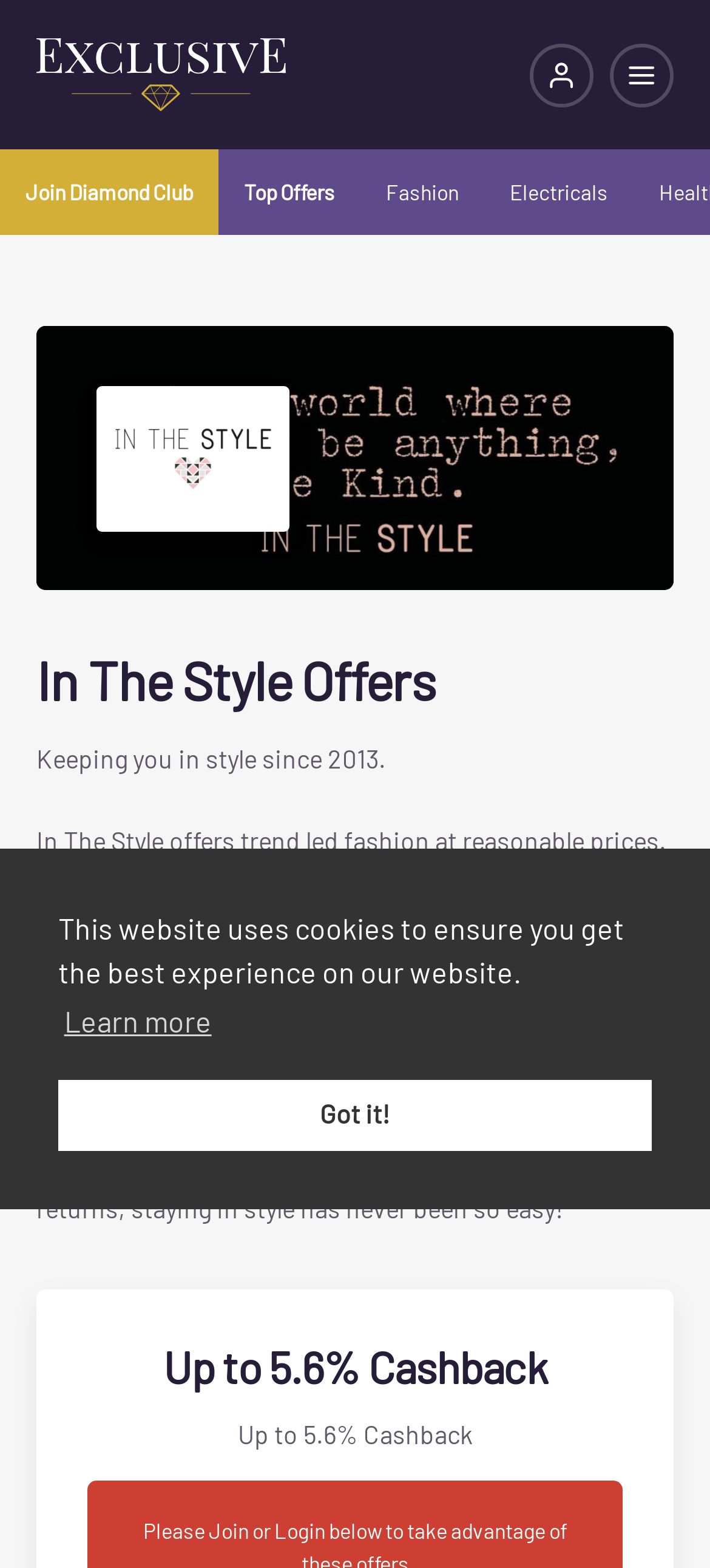Please reply with a single word or brief phrase to the question: 
What is the purpose of the fashion brand?

To empower women